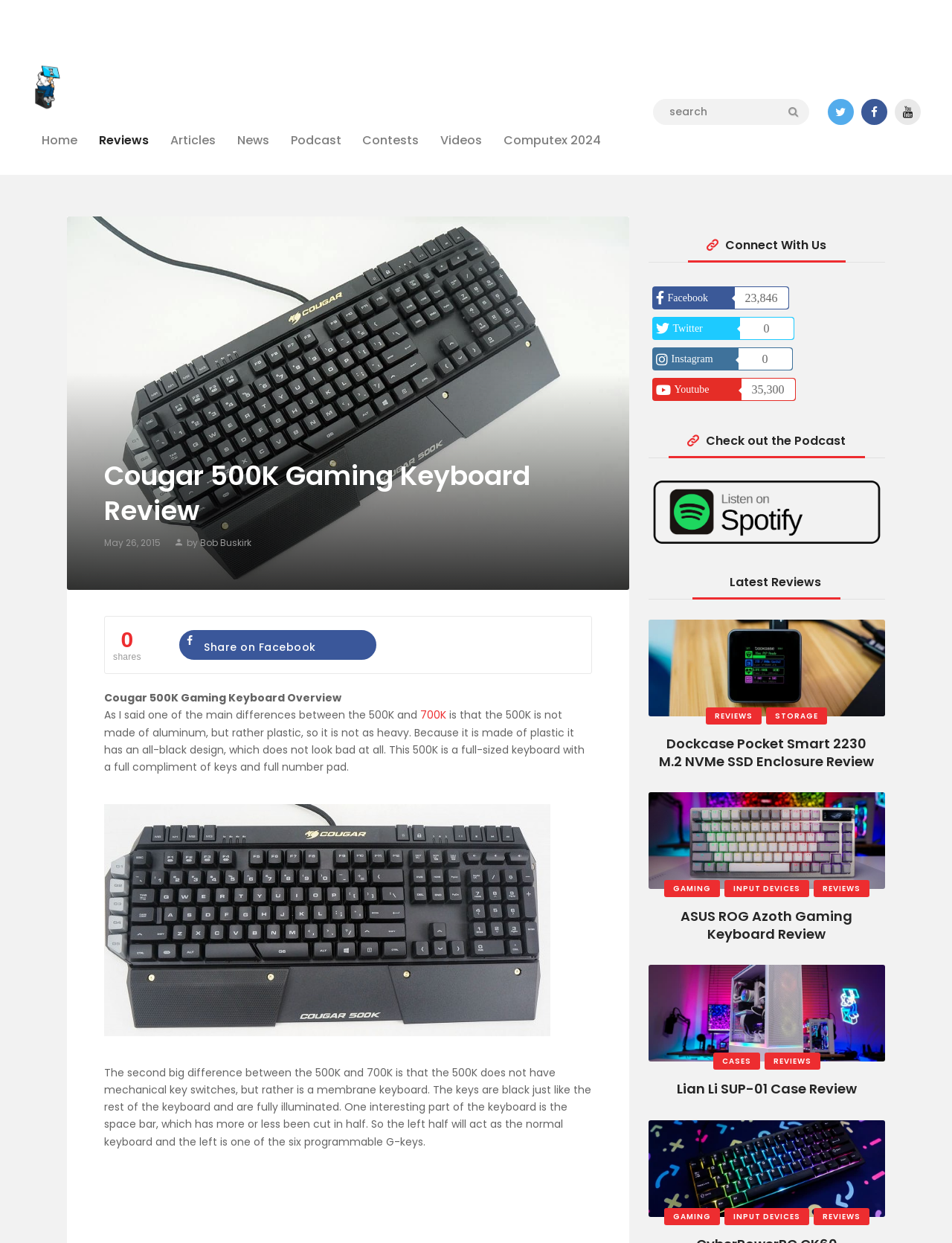Find and indicate the bounding box coordinates of the region you should select to follow the given instruction: "Scroll to top".

[0.945, 0.774, 0.978, 0.8]